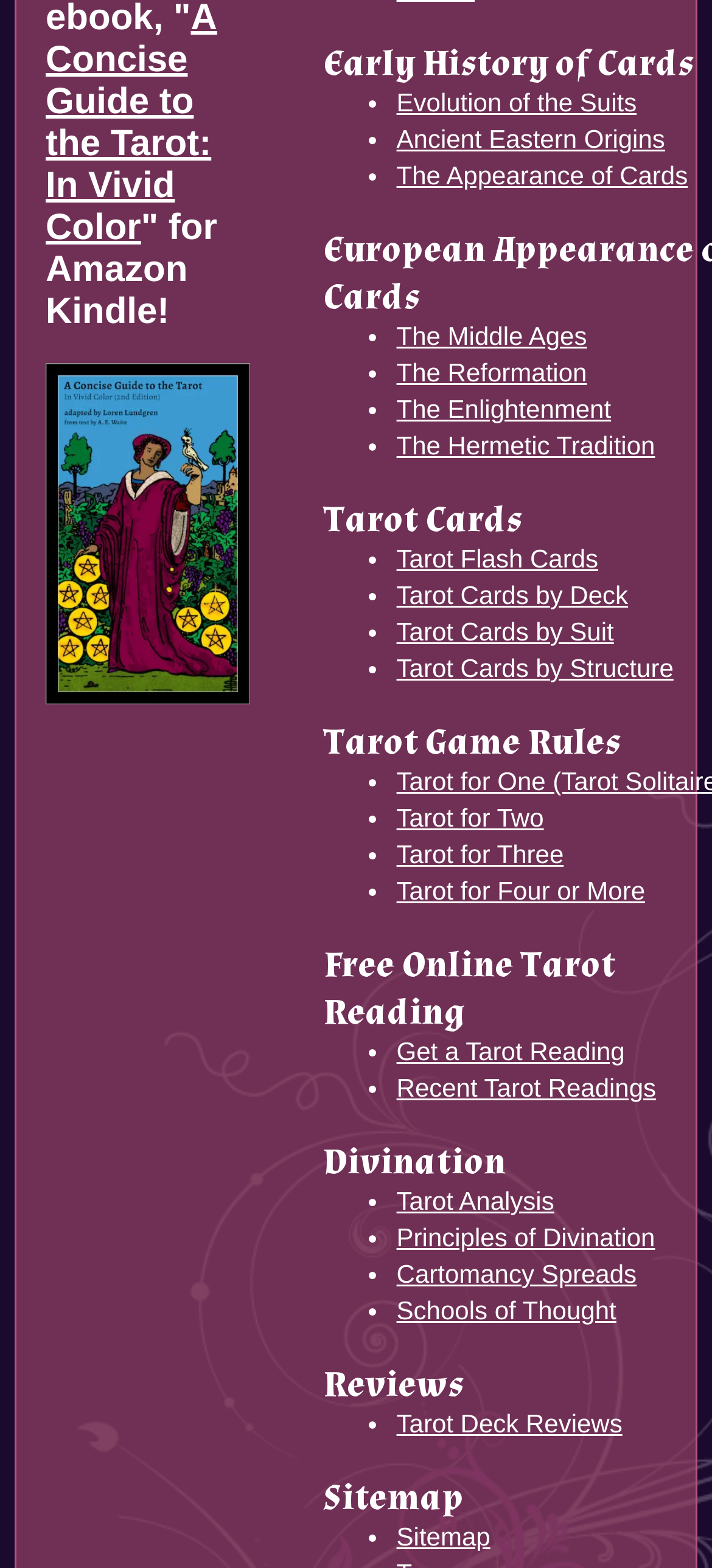Identify the bounding box for the described UI element: "Cartomancy Spreads".

[0.557, 0.803, 0.894, 0.822]